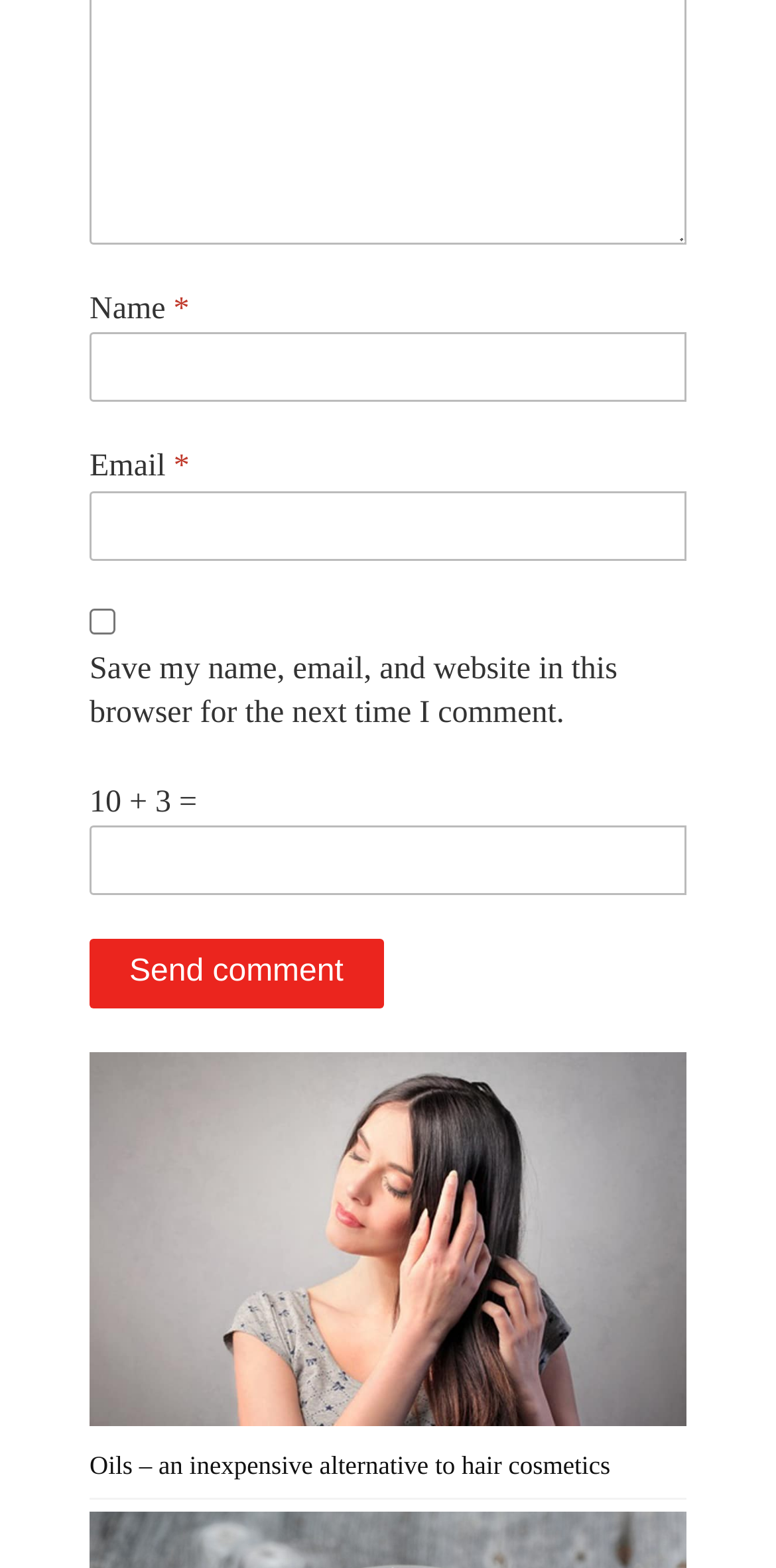Using the description: "Newsletter Archive", identify the bounding box of the corresponding UI element in the screenshot.

None